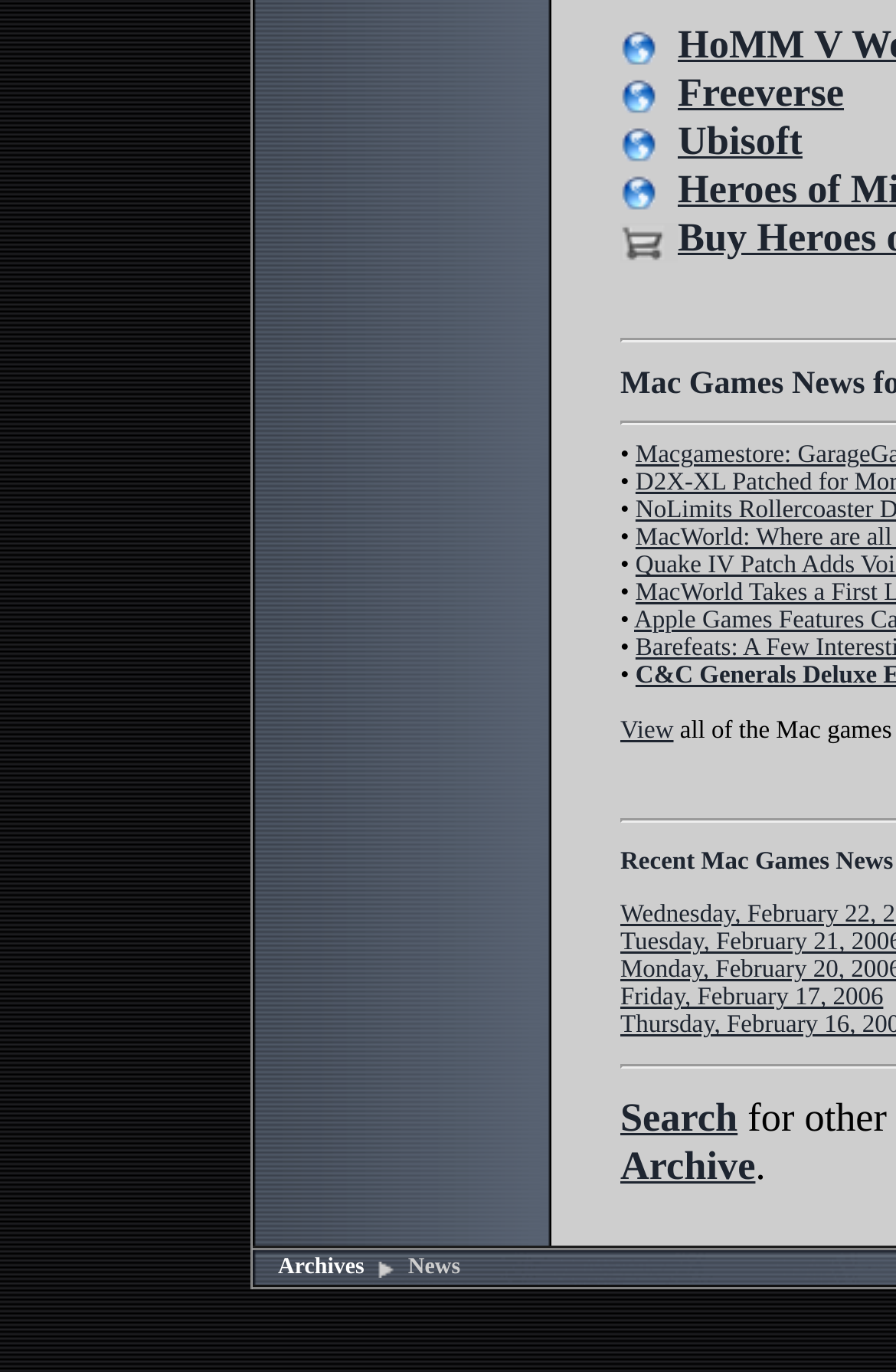Give a short answer using one word or phrase for the question:
What is the purpose of the link at the bottom left corner?

Archives